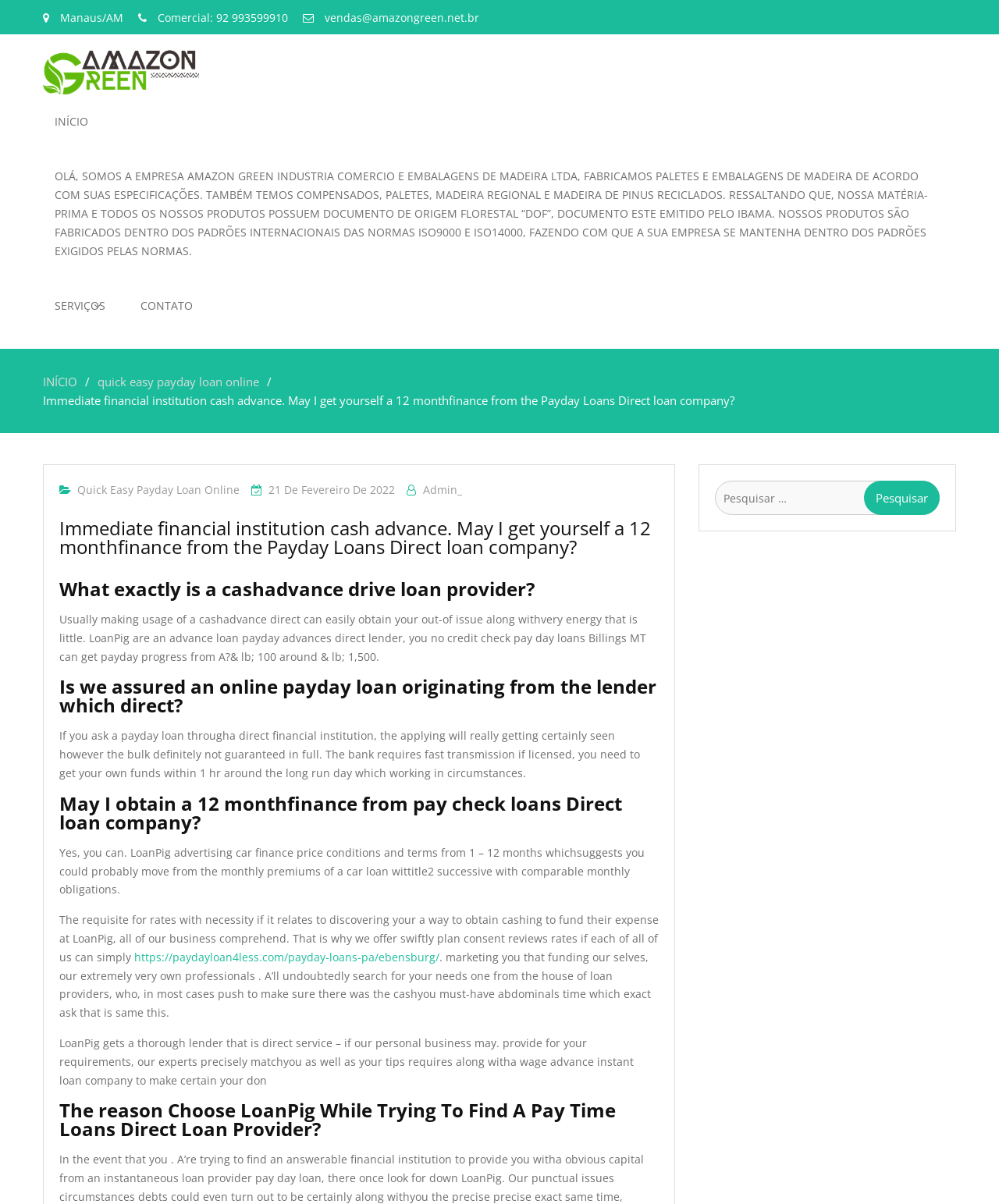Analyze the image and deliver a detailed answer to the question: What is the contact email?

The contact email is mentioned in the top-right corner of the webpage, where it says 'vendas@amazongreen.net.br' in a static text element.